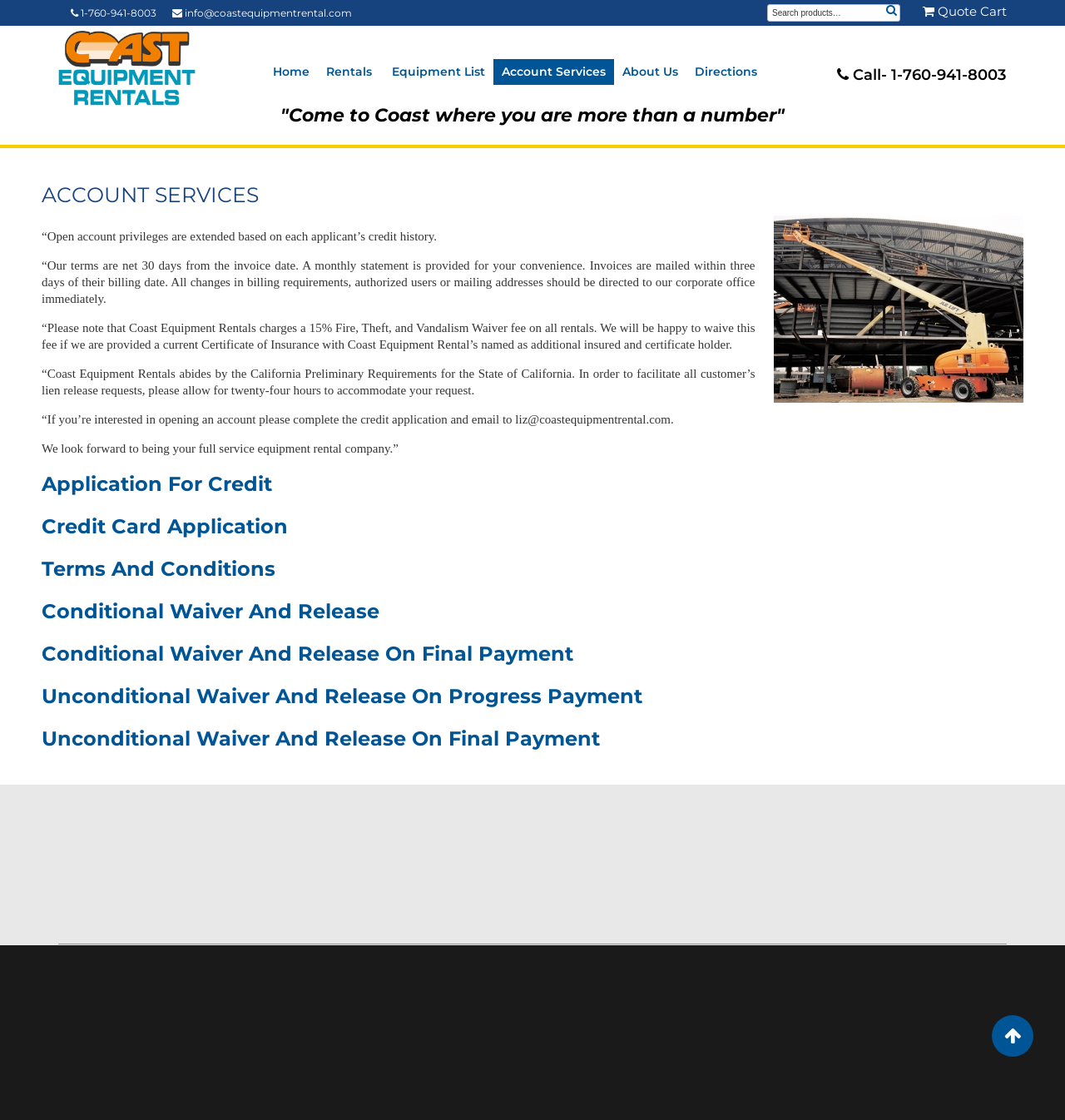Could you highlight the region that needs to be clicked to execute the instruction: "Call the phone number"?

[0.801, 0.058, 0.945, 0.075]